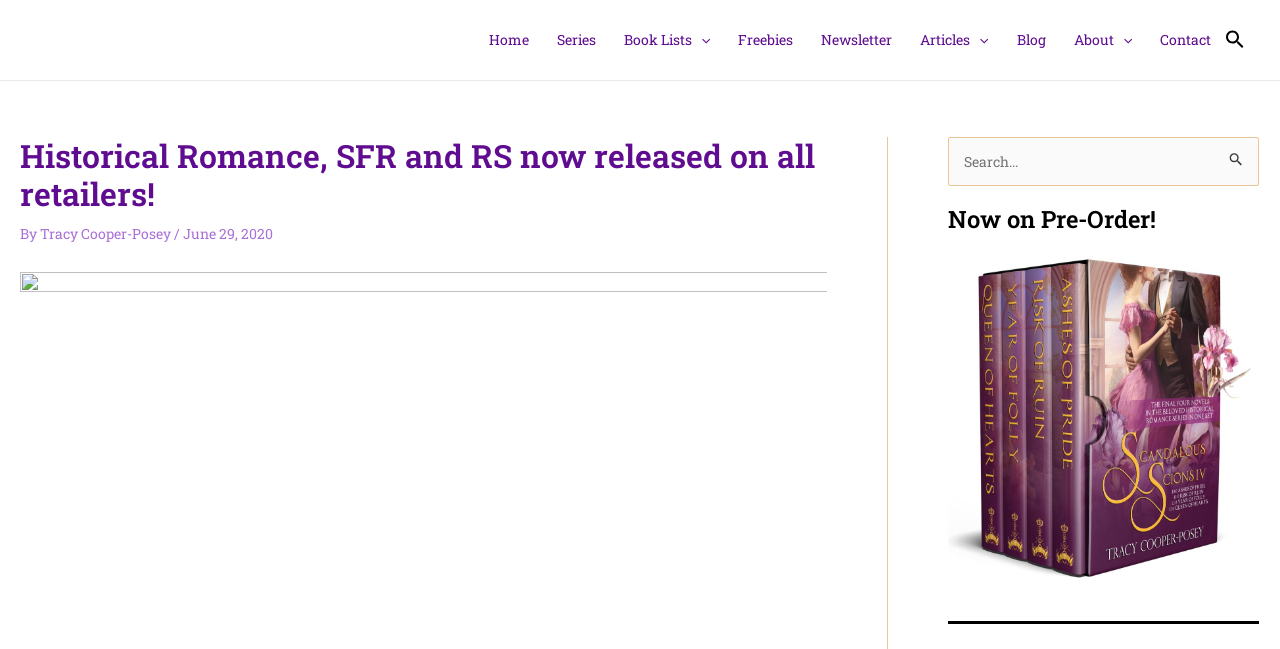Identify the coordinates of the bounding box for the element described below: "Tracy Cooper-Posey". Return the coordinates as four float numbers between 0 and 1: [left, top, right, bottom].

[0.031, 0.345, 0.136, 0.374]